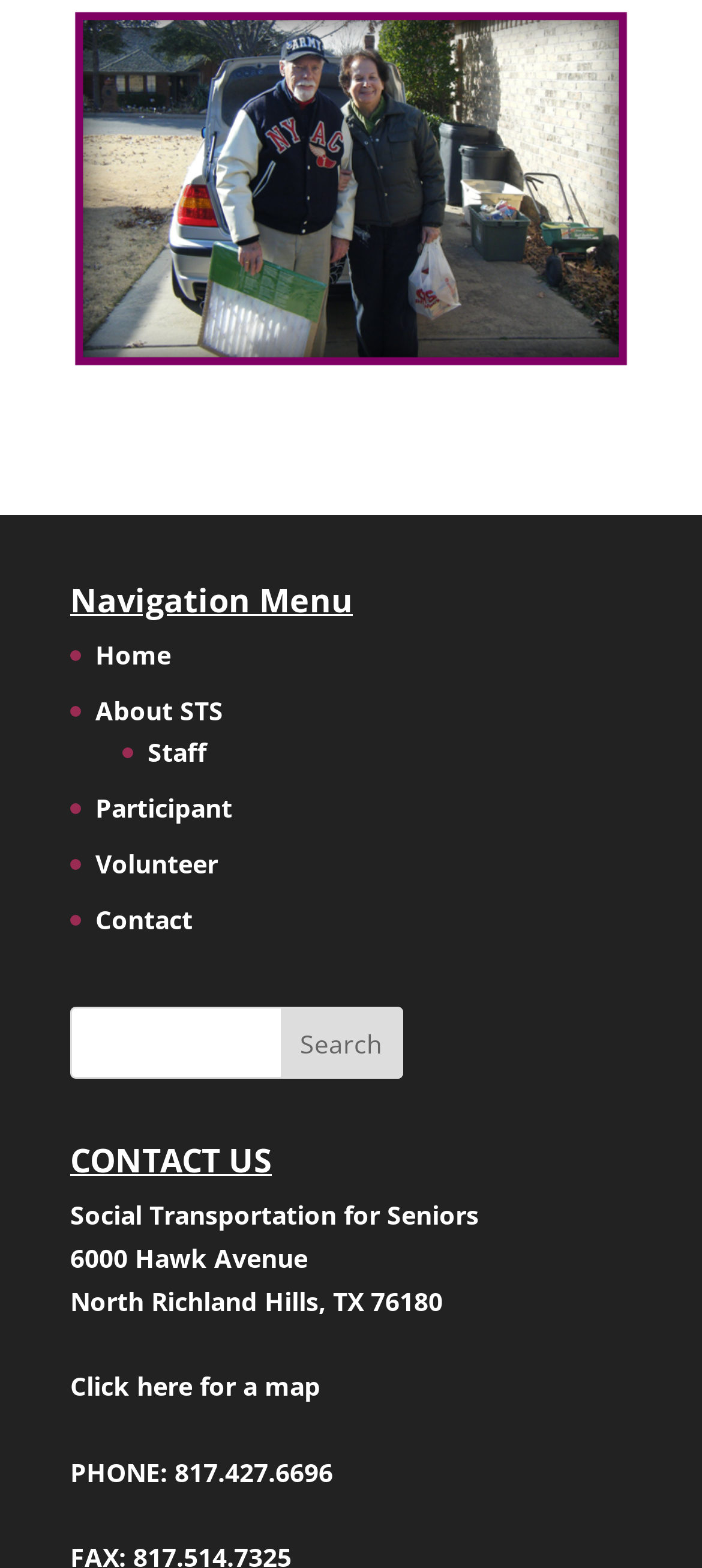Please identify the bounding box coordinates of the element's region that I should click in order to complete the following instruction: "Click here for a map". The bounding box coordinates consist of four float numbers between 0 and 1, i.e., [left, top, right, bottom].

[0.1, 0.873, 0.456, 0.895]